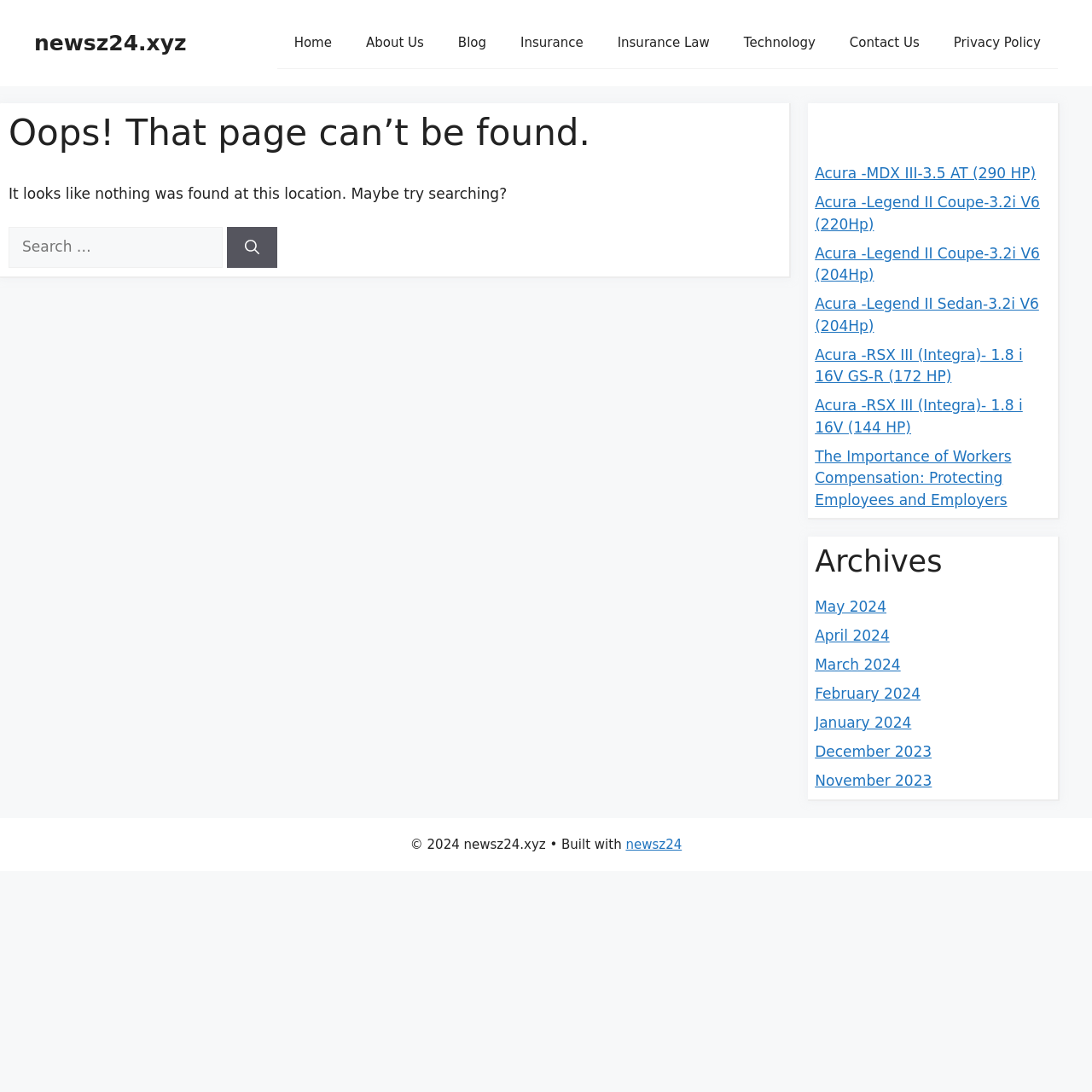Find the bounding box coordinates for the HTML element specified by: "About Us".

[0.319, 0.016, 0.404, 0.062]